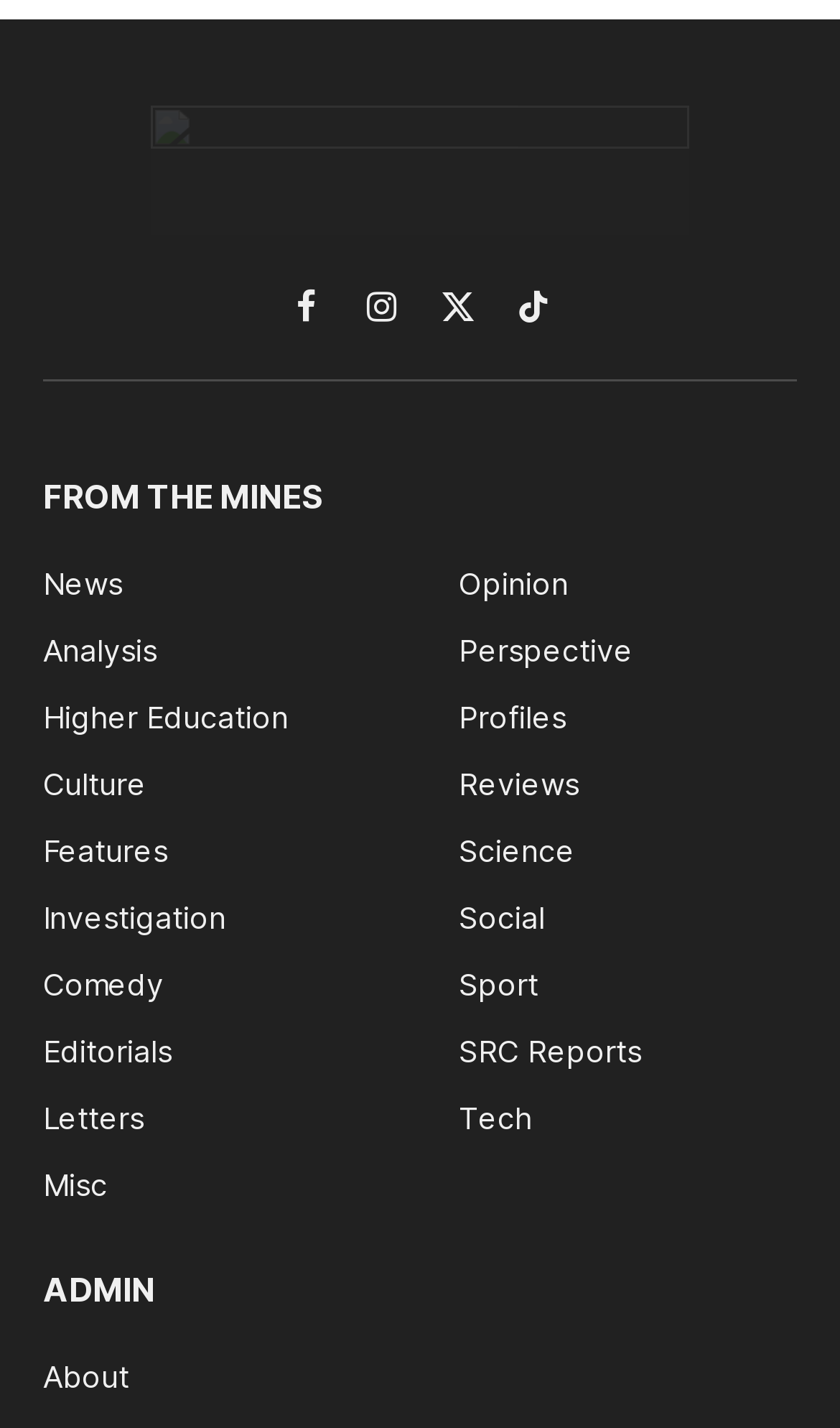How many categories are available under 'FROM THE MINES'?
Look at the image and provide a detailed response to the question.

I counted the number of categories available under the heading 'FROM THE MINES', which are News, Analysis, Higher Education, Culture, Features, Investigation, Comedy, and Editorials, and found that there are 8 categories.